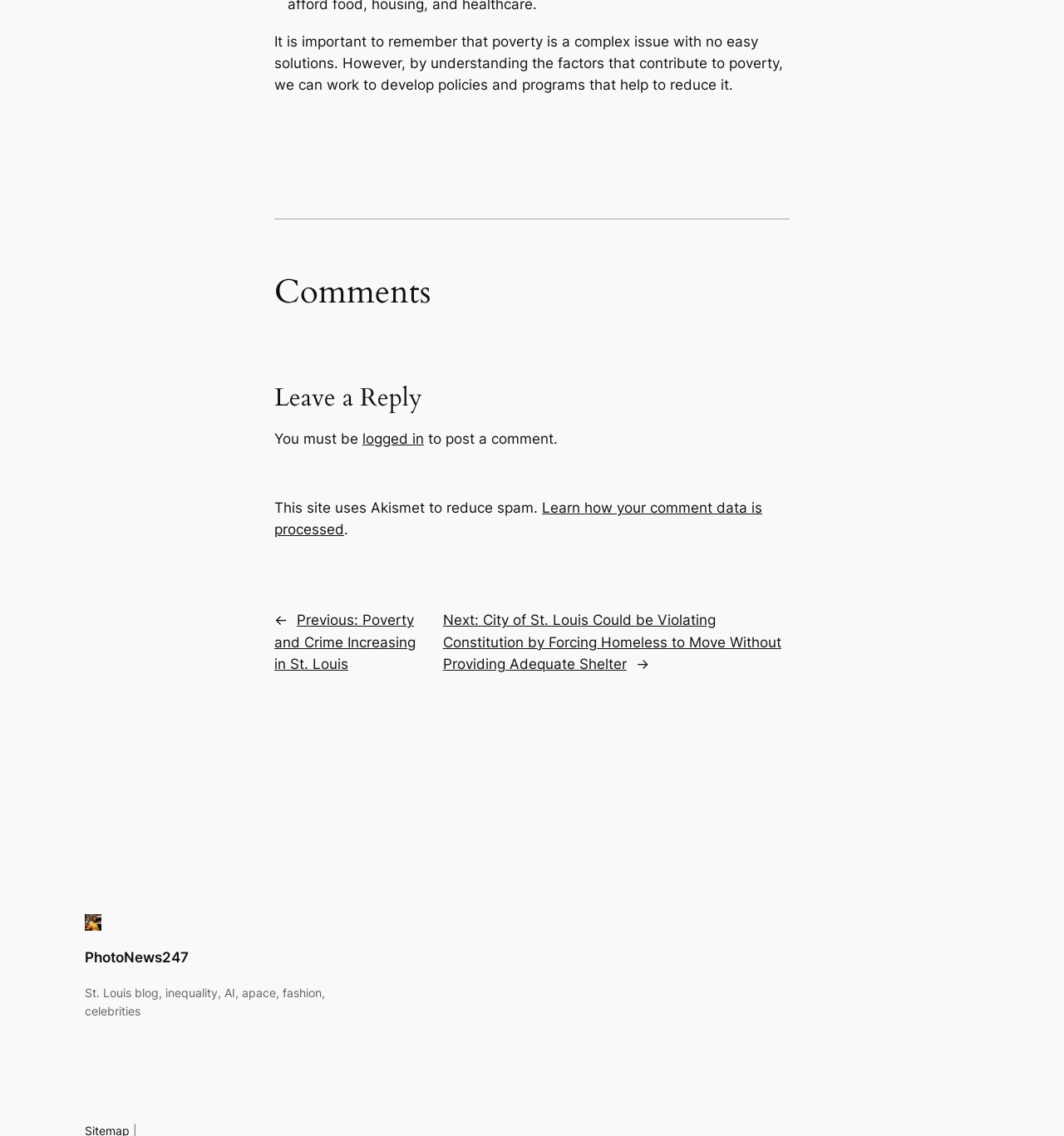Based on the visual content of the image, answer the question thoroughly: What is the purpose of Akismet on the site?

The static text 'This site uses Akismet to reduce spam.' suggests that the purpose of Akismet on the site is to reduce spam comments.